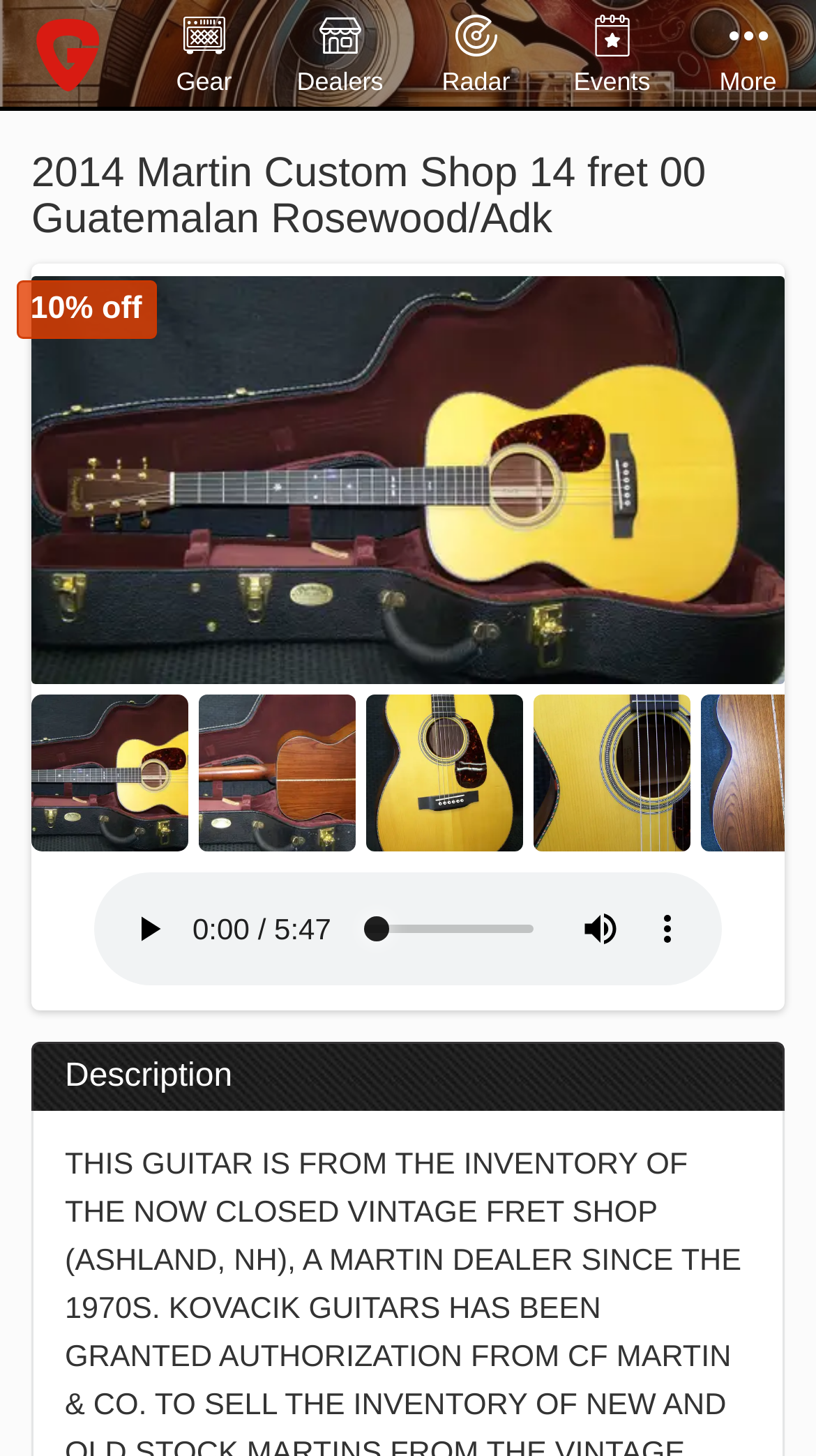Produce an extensive caption that describes everything on the webpage.

This webpage is about a 2014 Martin Custom Shop 14 fret 00 Guatemalan Rosewood/Adk guitar. At the top, there are five navigation links: an unspecified icon, Gear, Dealers, Radar, and Events, evenly spaced across the top of the page. 

Below these links, there is a heading that displays the guitar's name. To the right of the heading, there is a "More" button. 

Further down, there is a promotional text "10% off" located above a large image of the guitar, which takes up most of the page. The image is centered and spans almost the entire width of the page.